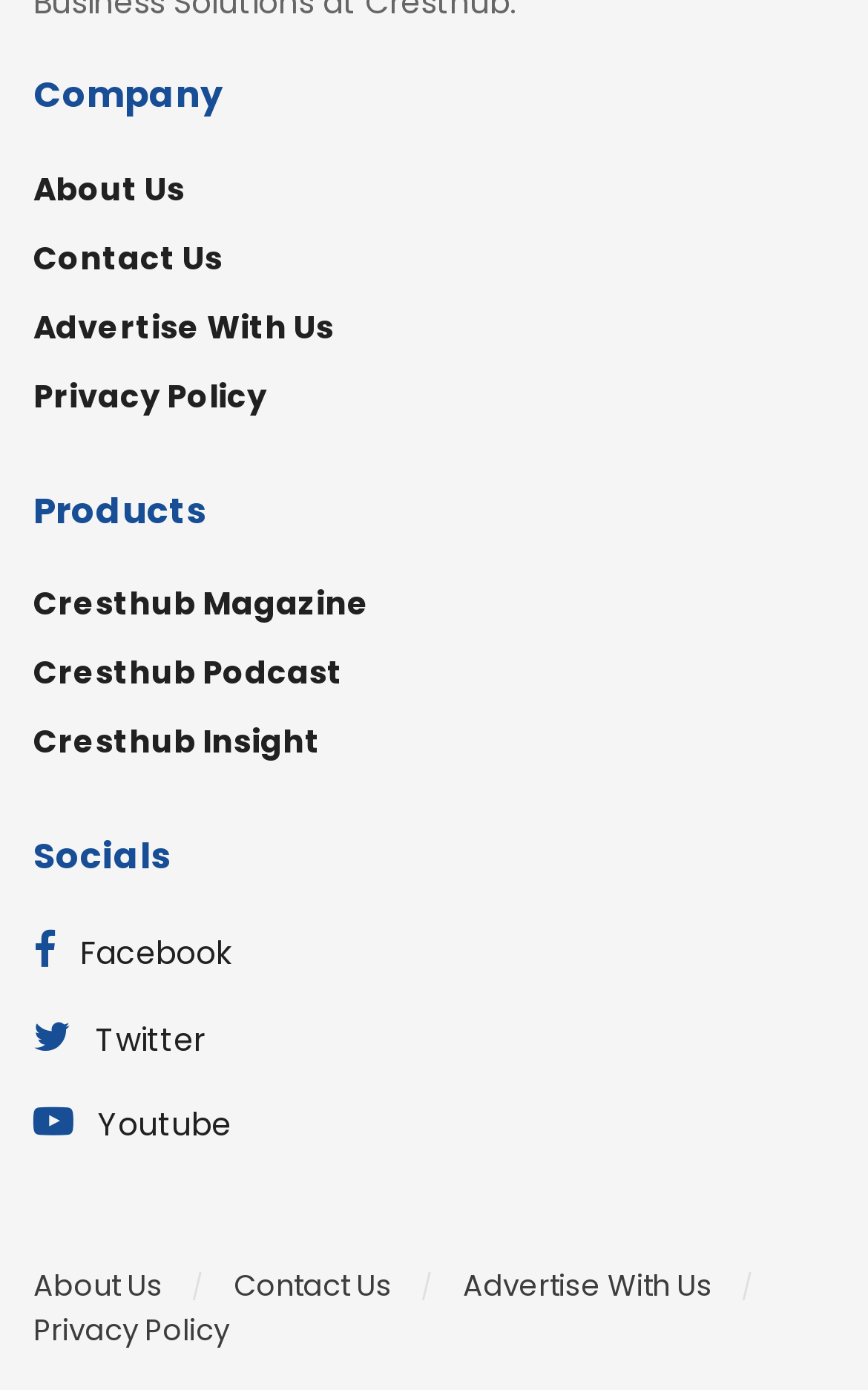Find the bounding box coordinates of the area to click in order to follow the instruction: "Read Privacy Policy".

[0.038, 0.268, 0.308, 0.302]